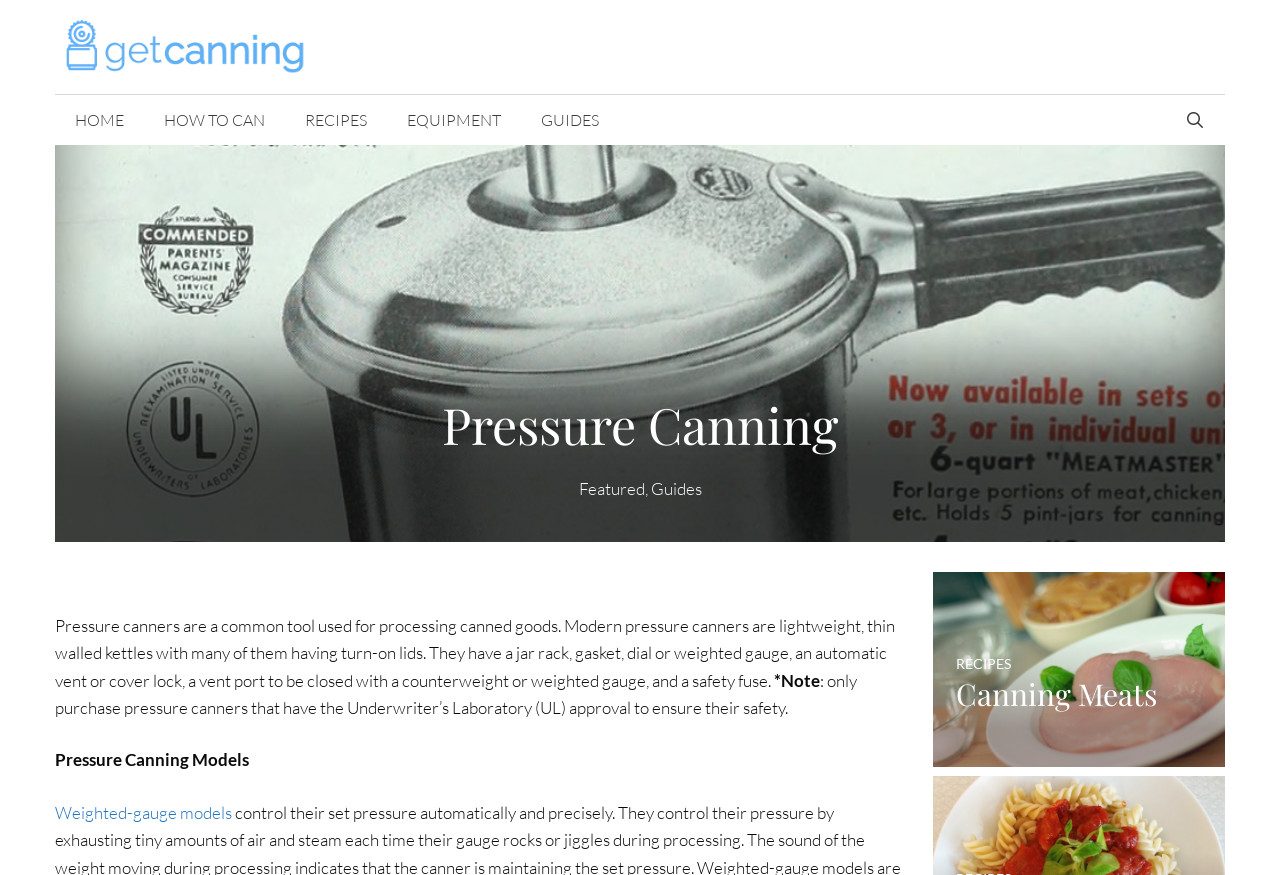Please specify the bounding box coordinates of the clickable region necessary for completing the following instruction: "Explore Weighted-gauge models". The coordinates must consist of four float numbers between 0 and 1, i.e., [left, top, right, bottom].

[0.043, 0.917, 0.181, 0.941]